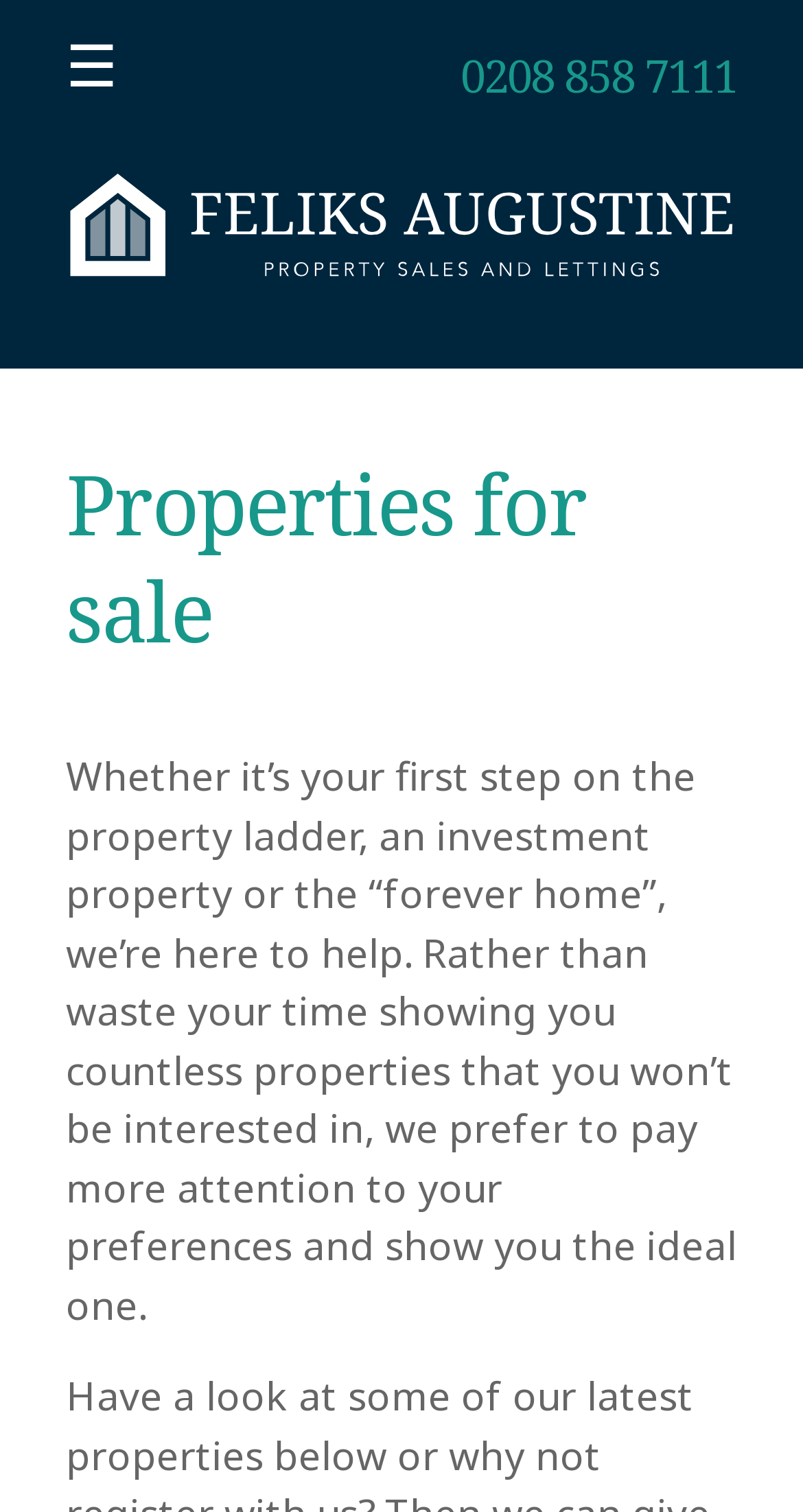What is the phone number on the webpage?
Offer a detailed and exhaustive answer to the question.

I found the phone number by looking at the heading element with the text '0208 858 7111' which is located at the top right corner of the webpage.